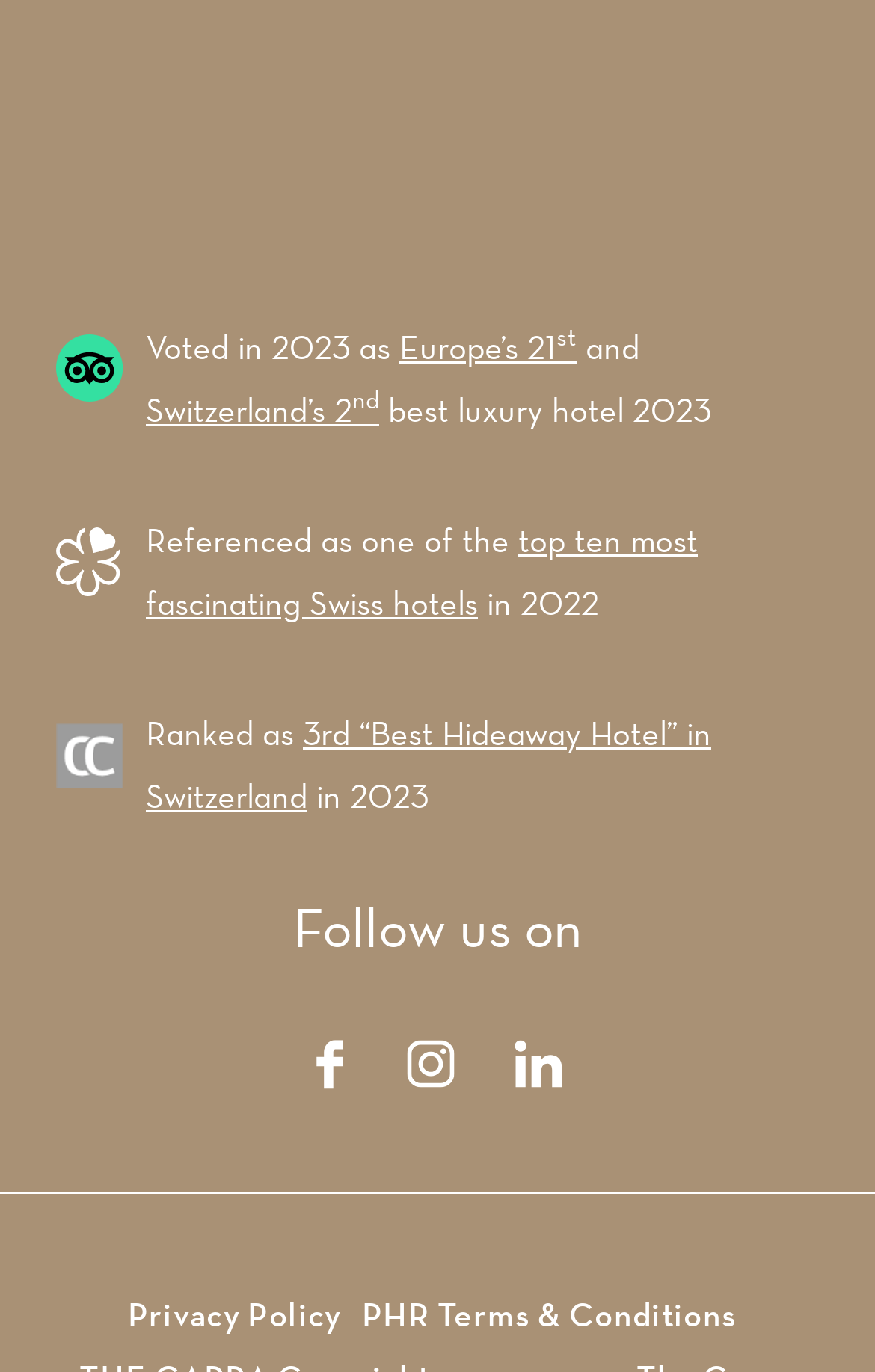What is the ranking of the hotel in the category 'Best Hideaway Hotel'?
Using the visual information, answer the question in a single word or phrase.

3rd